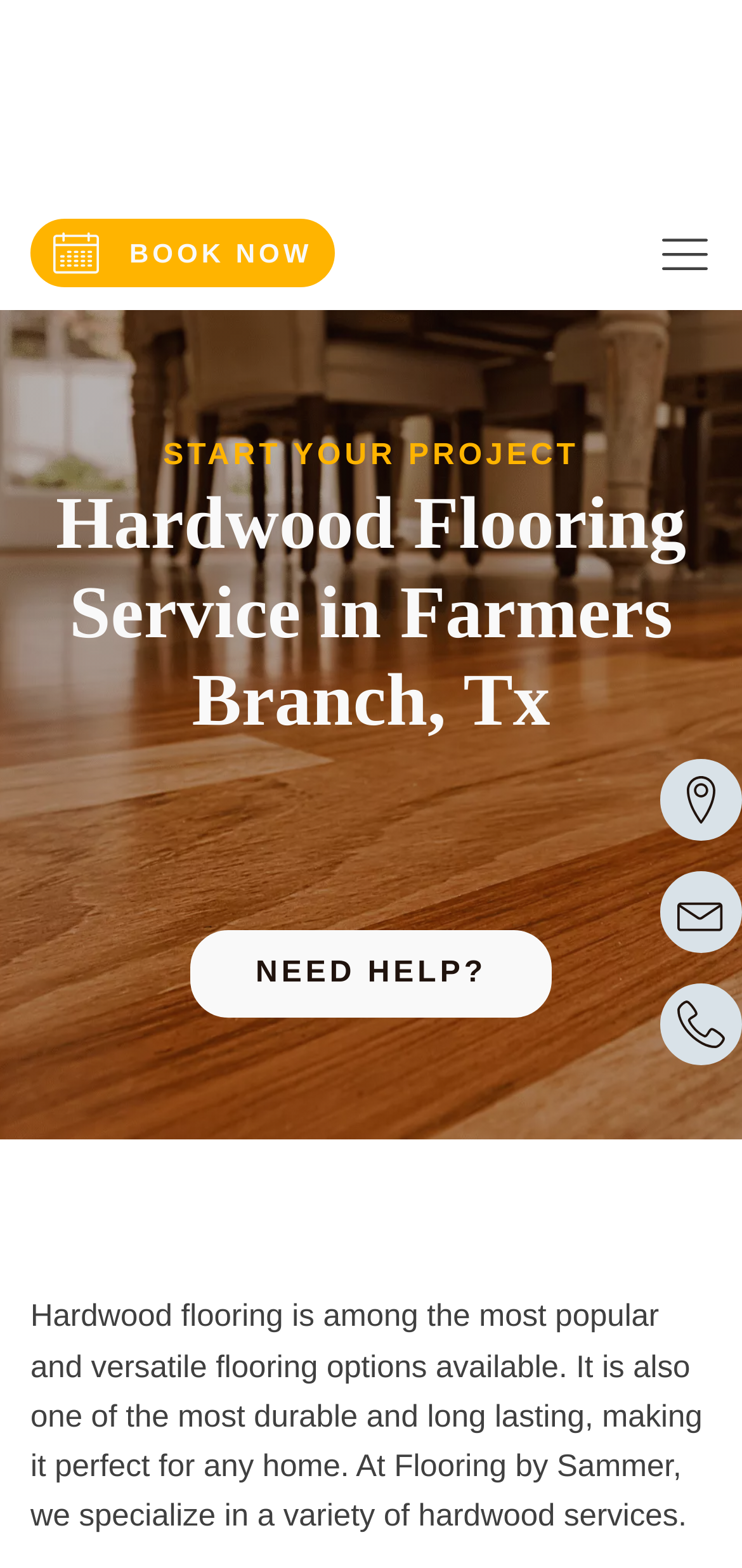What is the location of the company?
Please elaborate on the answer to the question with detailed information.

The location of the company can be determined by looking at the heading element 'Hardwood Flooring Service in Farmers Branch, Tx', which explicitly states the location.